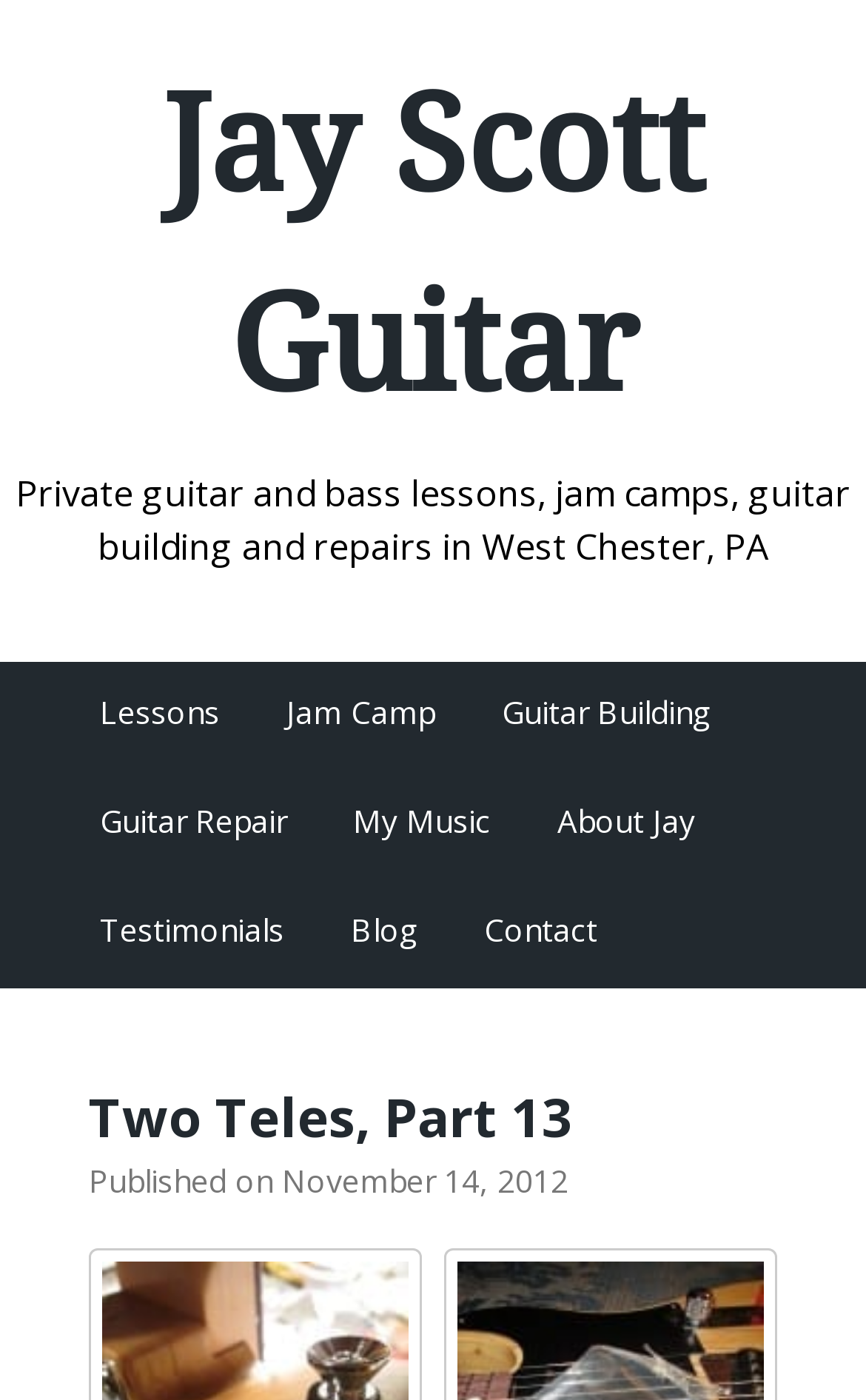What is the name of the guitar-related article?
Based on the image, please offer an in-depth response to the question.

I found a heading element with the text 'Two Teles, Part 13' and a link with the same text, which indicates the name of the guitar-related article.